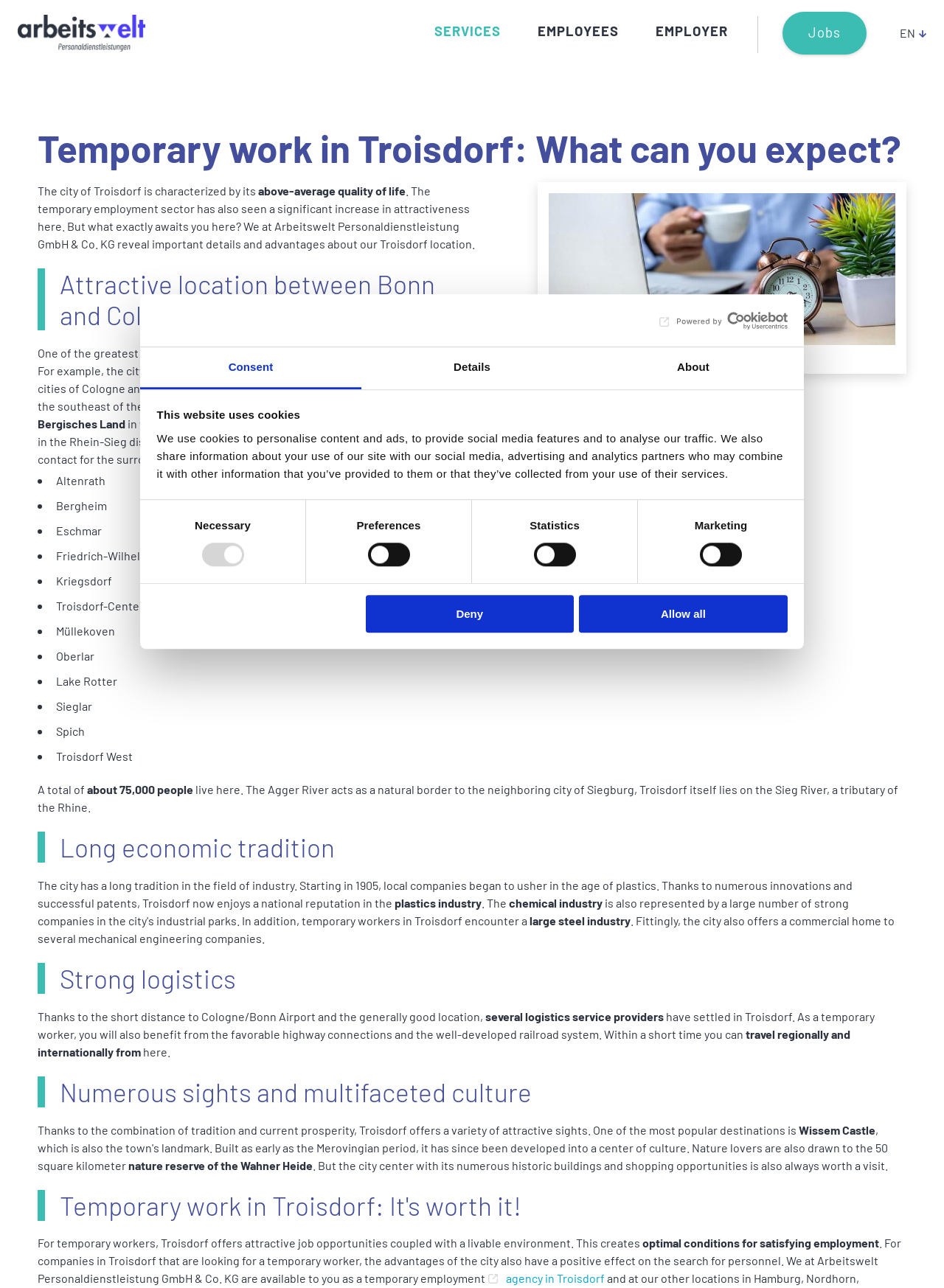Locate the bounding box coordinates of the clickable area needed to fulfill the instruction: "Click the 'Jobs' link".

[0.829, 0.009, 0.918, 0.042]